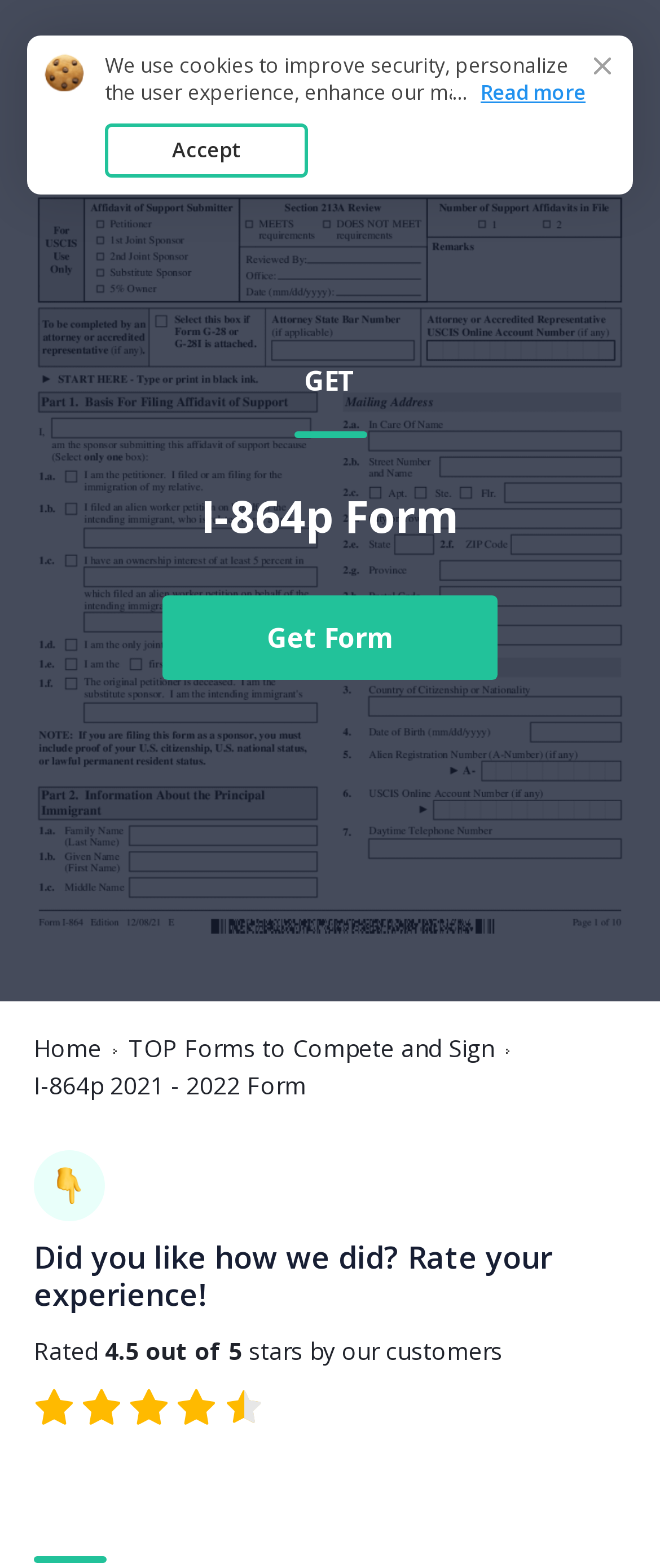Identify the bounding box for the element characterized by the following description: "Form I 864".

[0.051, 0.028, 0.29, 0.047]